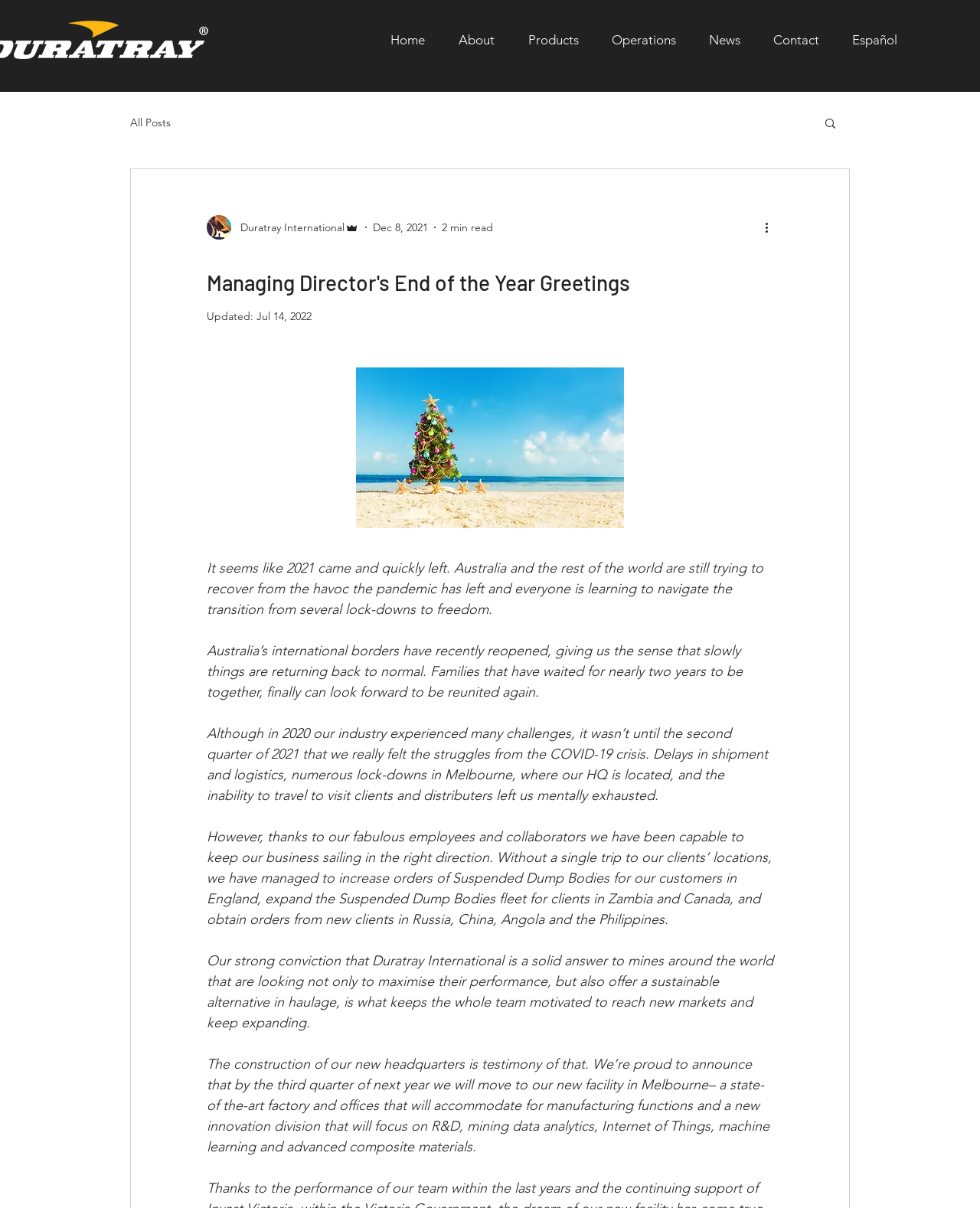What is the author's title?
Refer to the screenshot and answer in one word or phrase.

Managing Director